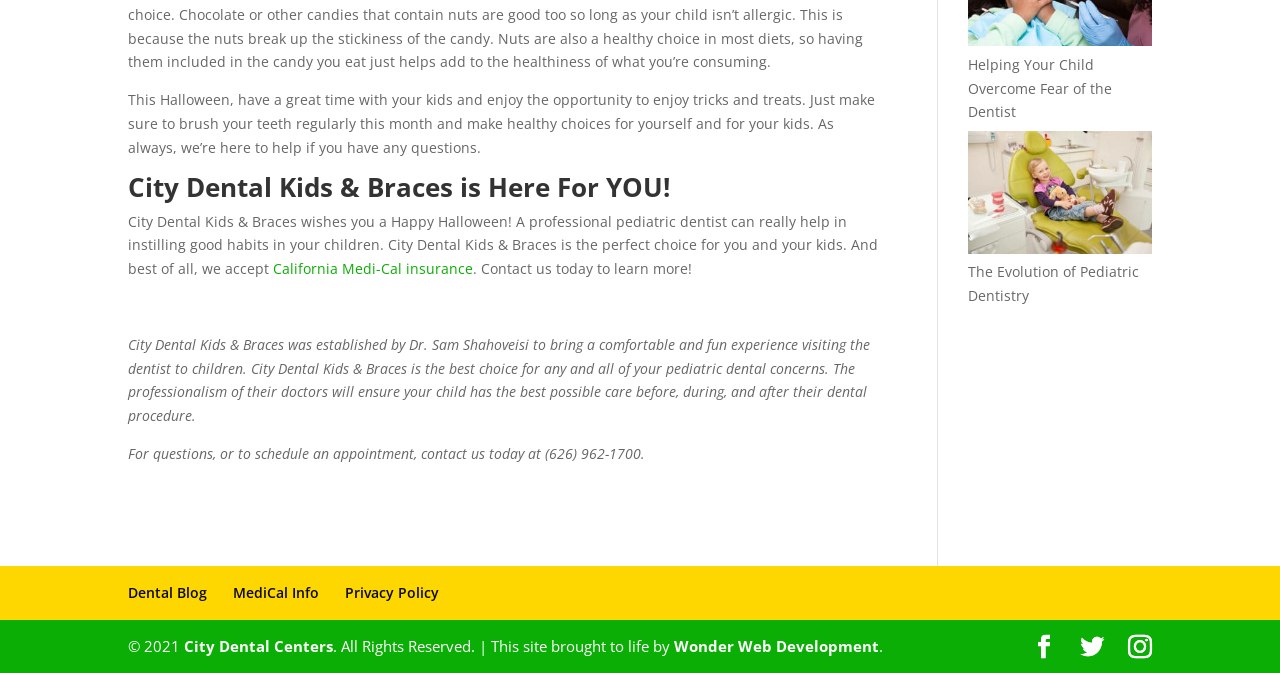What is the name of the dental clinic?
Look at the screenshot and respond with a single word or phrase.

City Dental Kids & Braces